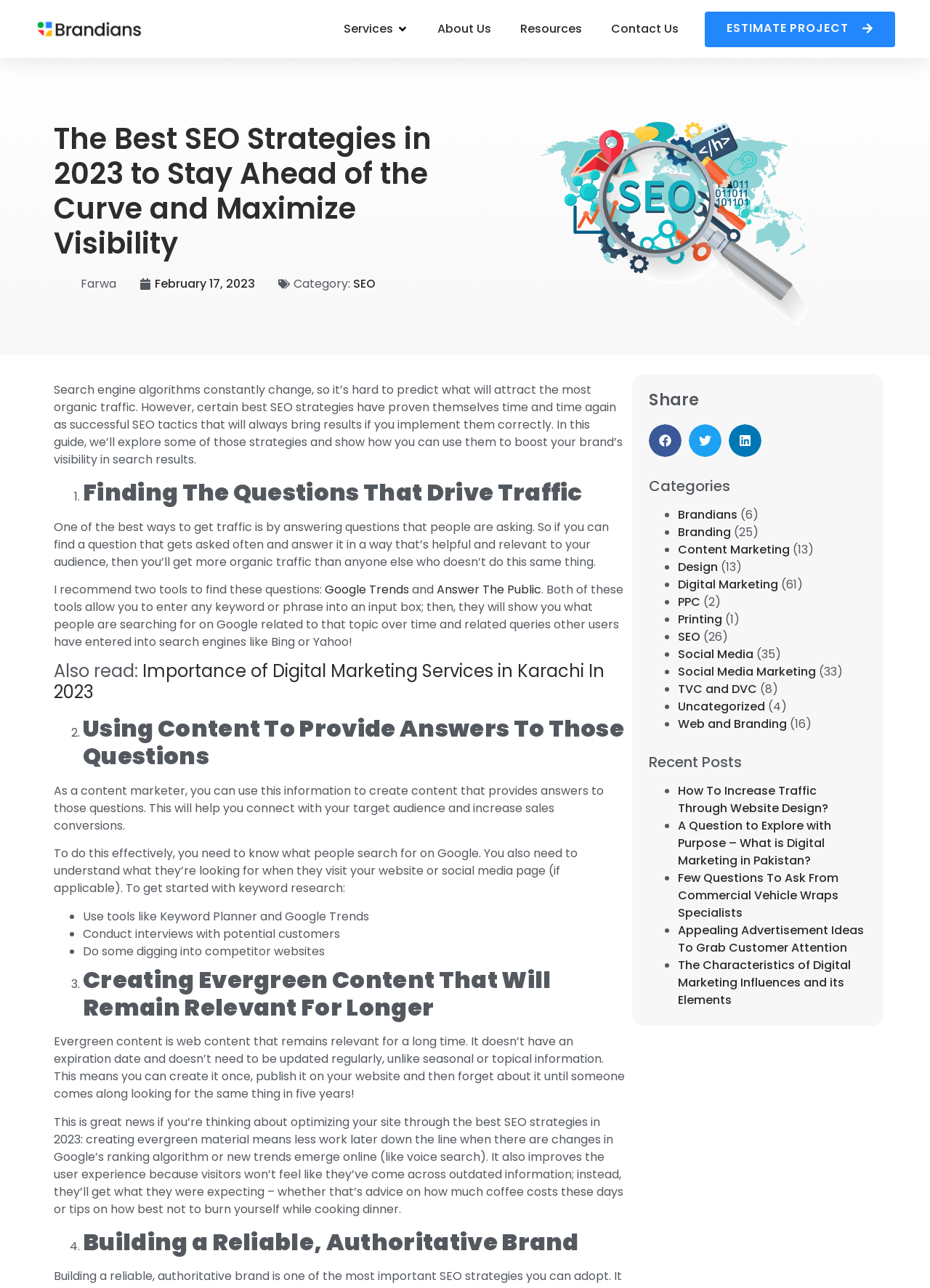Find the bounding box of the element with the following description: "SEO". The coordinates must be four float numbers between 0 and 1, formatted as [left, top, right, bottom].

[0.38, 0.214, 0.404, 0.227]